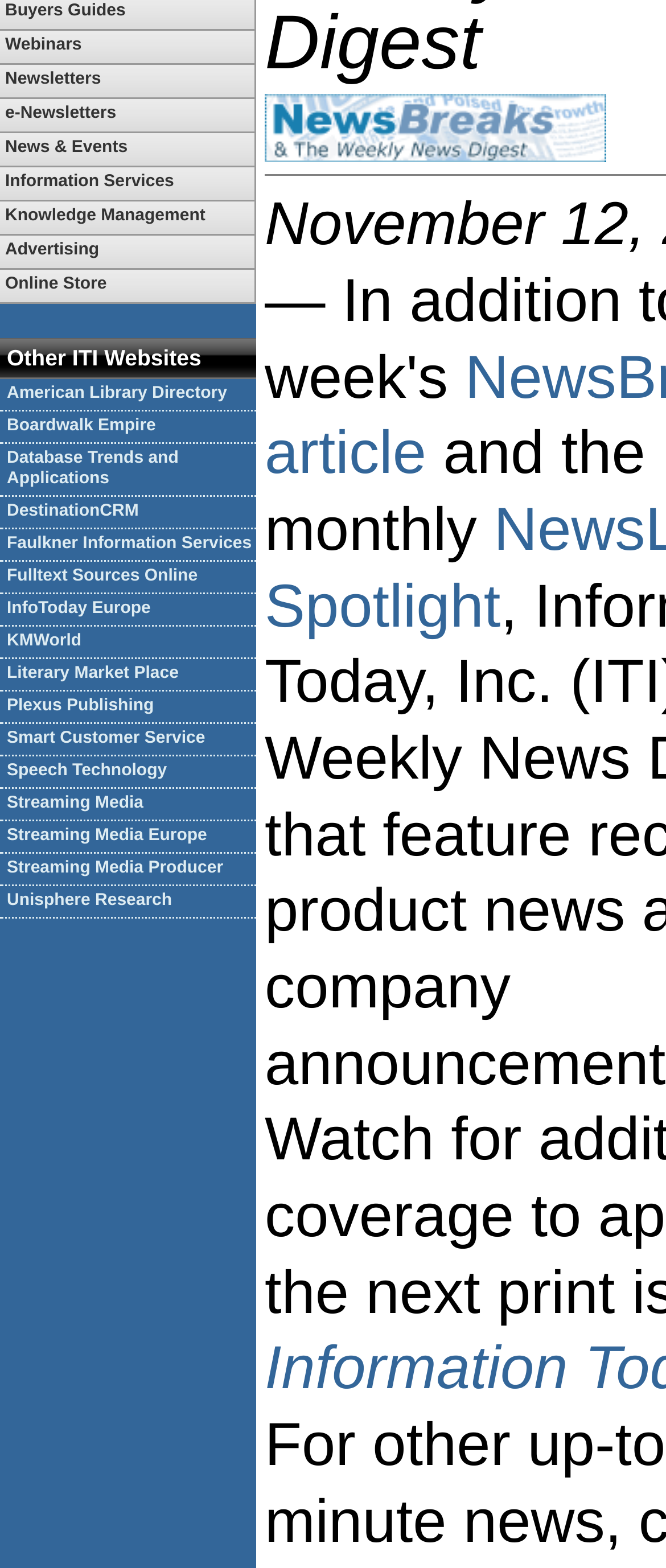Given the description of the UI element: "Webinars", predict the bounding box coordinates in the form of [left, top, right, bottom], with each value being a float between 0 and 1.

[0.0, 0.02, 0.382, 0.04]